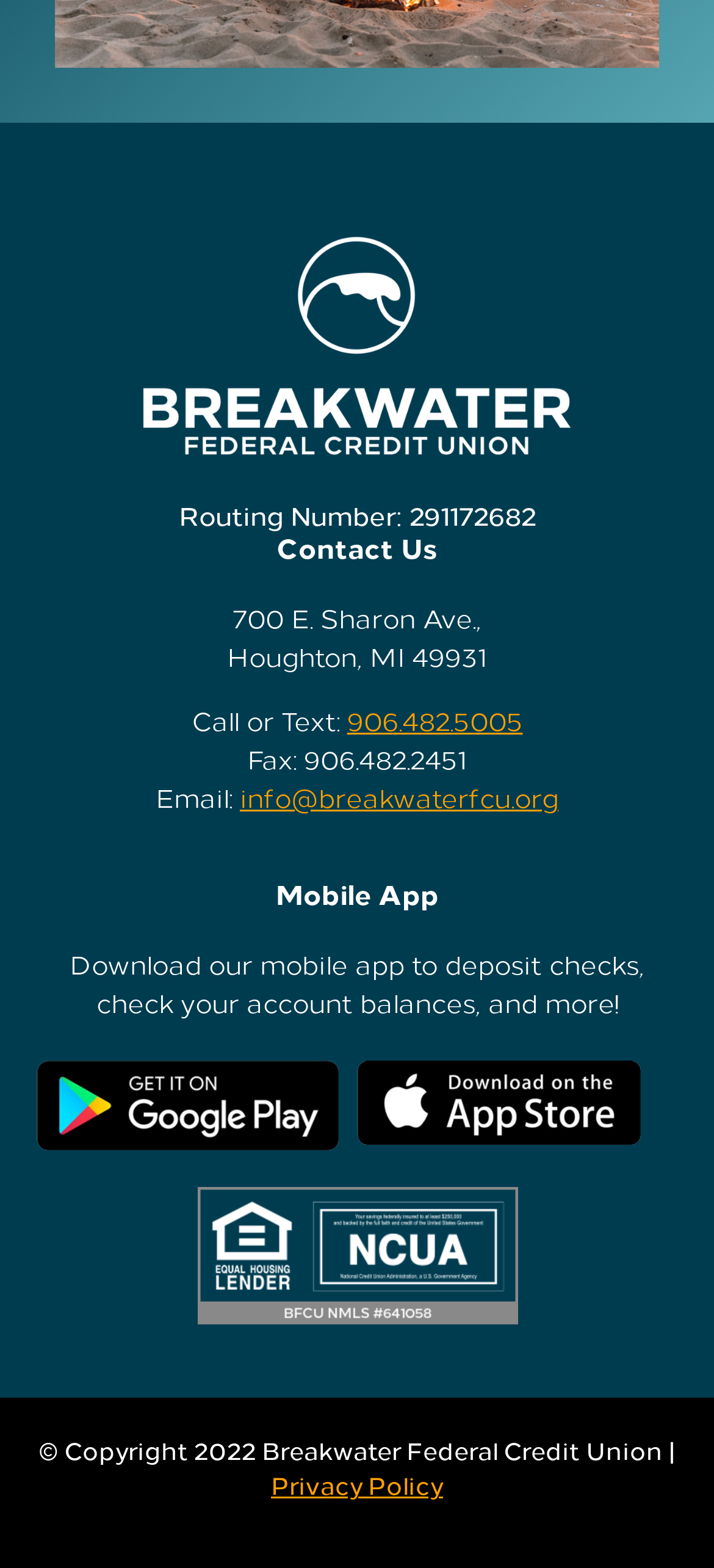Extract the bounding box coordinates for the HTML element that matches this description: "info@breakwaterfcu.org". The coordinates should be four float numbers between 0 and 1, i.e., [left, top, right, bottom].

[0.336, 0.5, 0.782, 0.52]